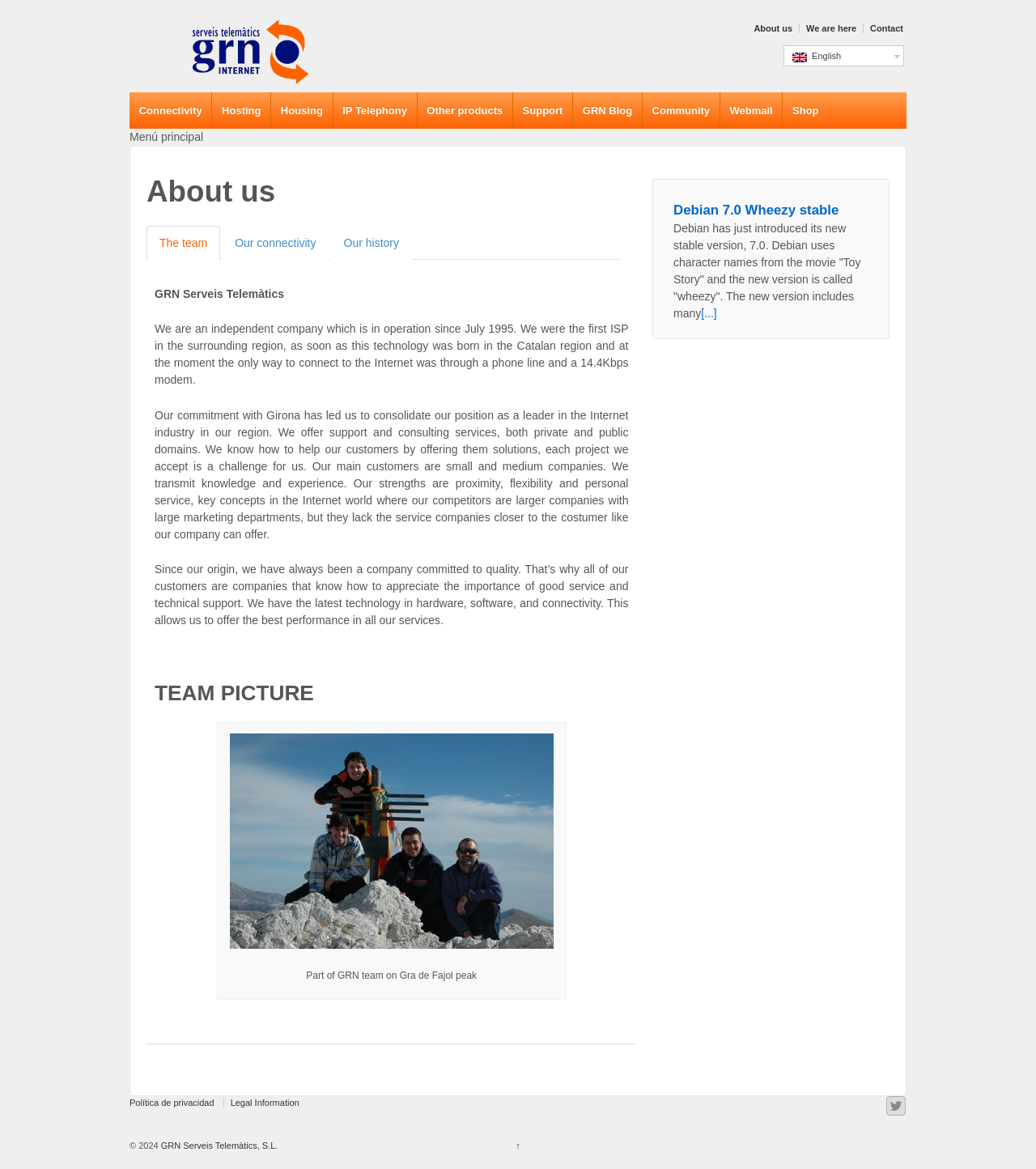Can you provide the bounding box coordinates for the element that should be clicked to implement the instruction: "Click on About us"?

[0.721, 0.02, 0.768, 0.028]